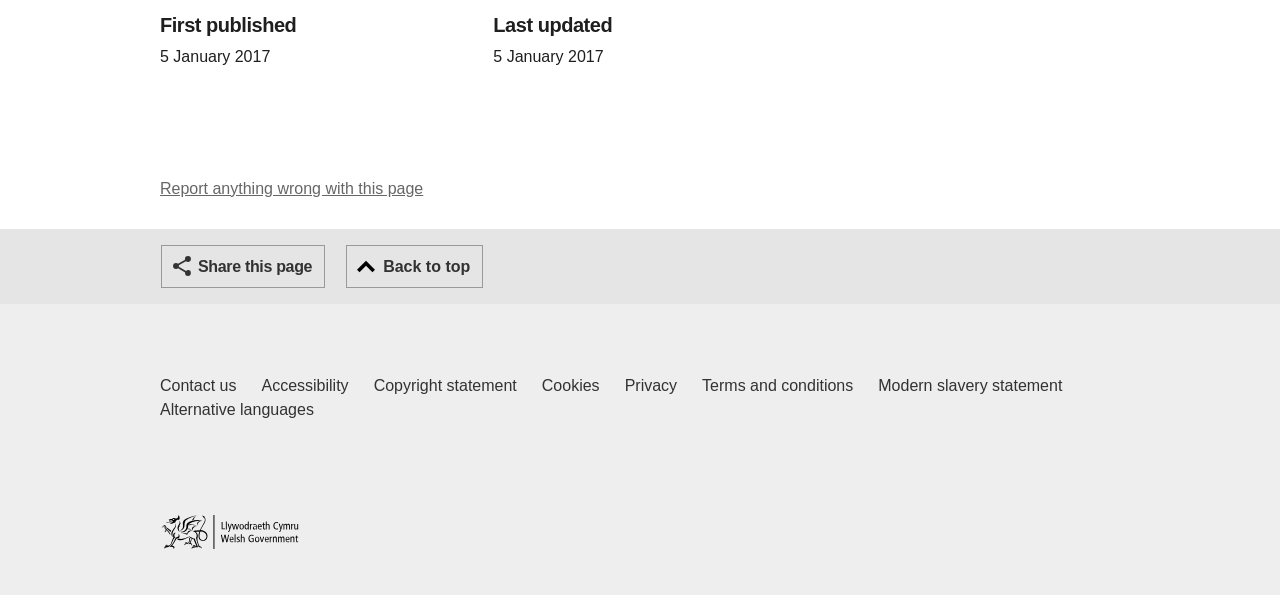Where is the 'Back to top' button located?
Answer the question with a detailed and thorough explanation.

The 'Back to top' button is located in the complementary element 'Share this page' with a bounding box of [0.27, 0.412, 0.378, 0.484]. It is positioned at the bottom middle of the page.